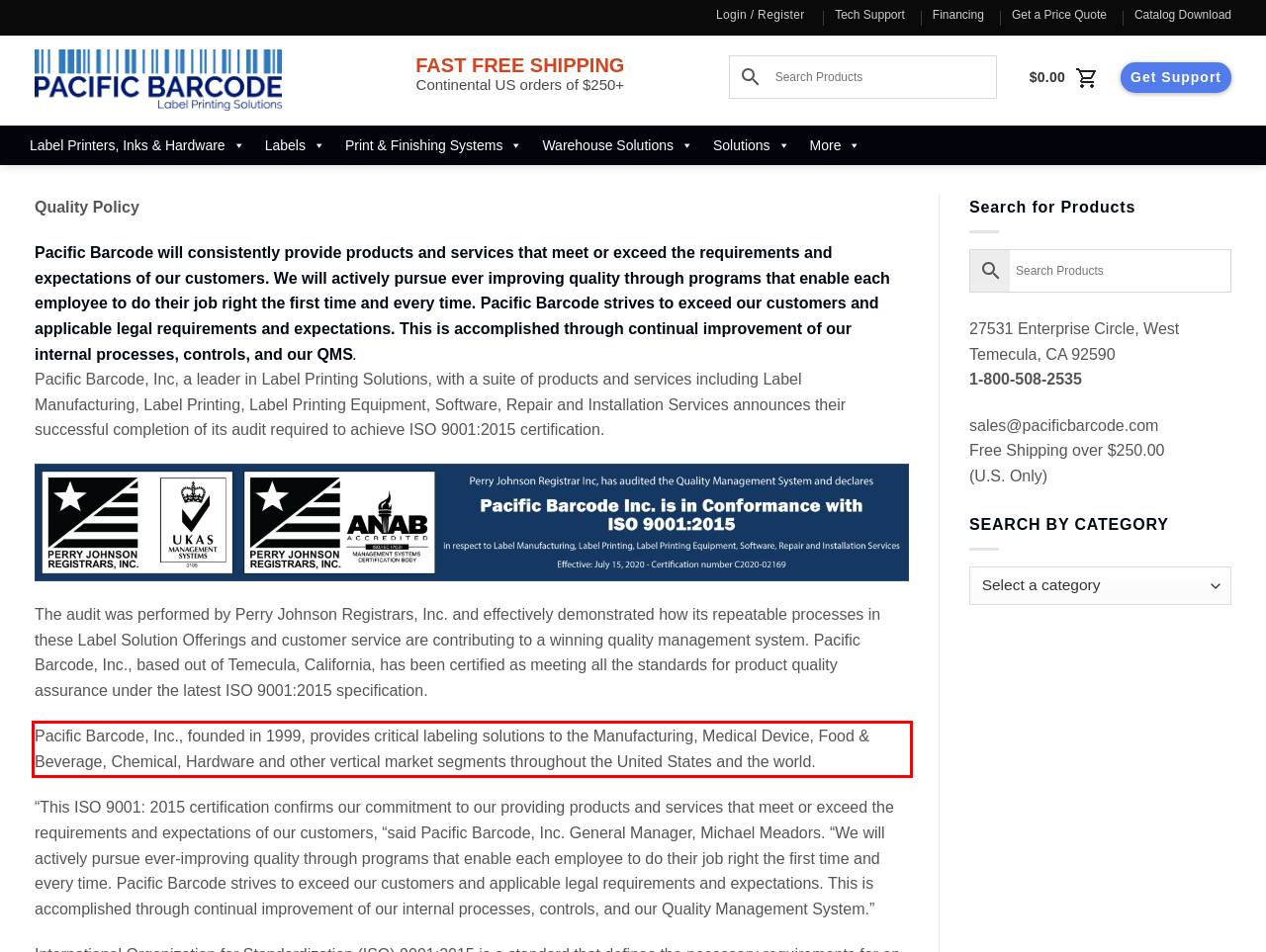Given a webpage screenshot with a red bounding box, perform OCR to read and deliver the text enclosed by the red bounding box.

Pacific Barcode, Inc., founded in 1999, provides critical labeling solutions to the Manufacturing, Medical Device, Food & Beverage, Chemical, Hardware and other vertical market segments throughout the United States and the world.